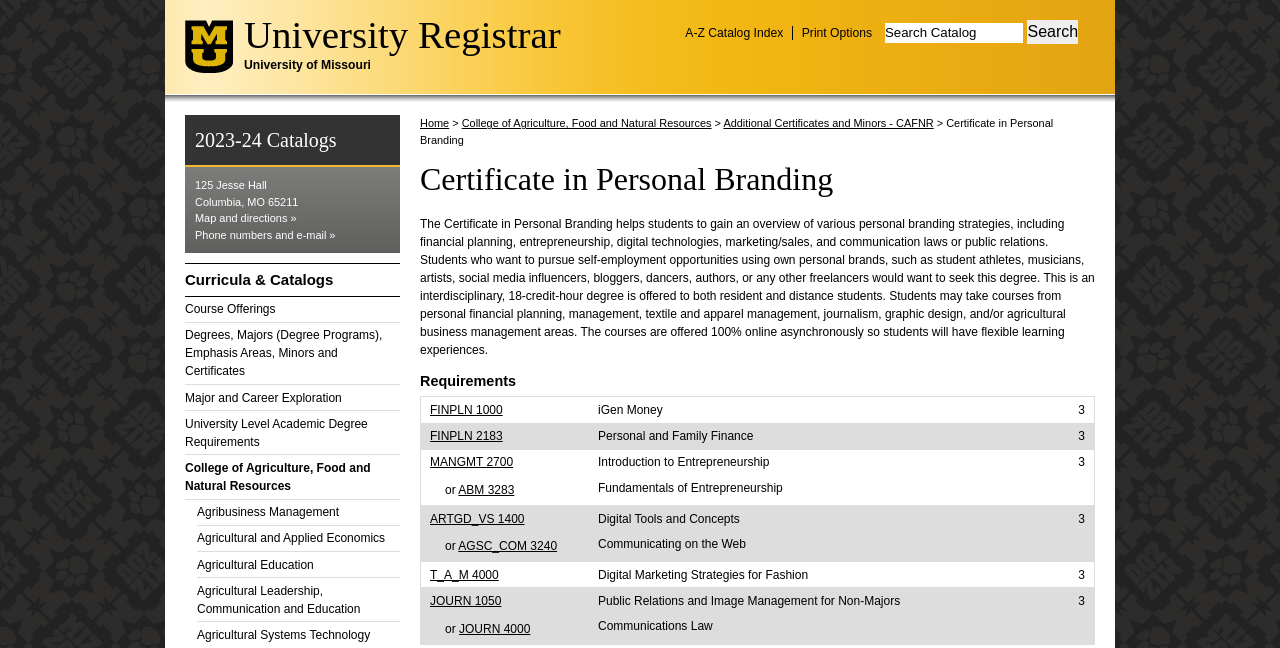Locate the bounding box coordinates of the element you need to click to accomplish the task described by this instruction: "Learn about Certificate in Personal Branding".

[0.328, 0.246, 0.855, 0.307]